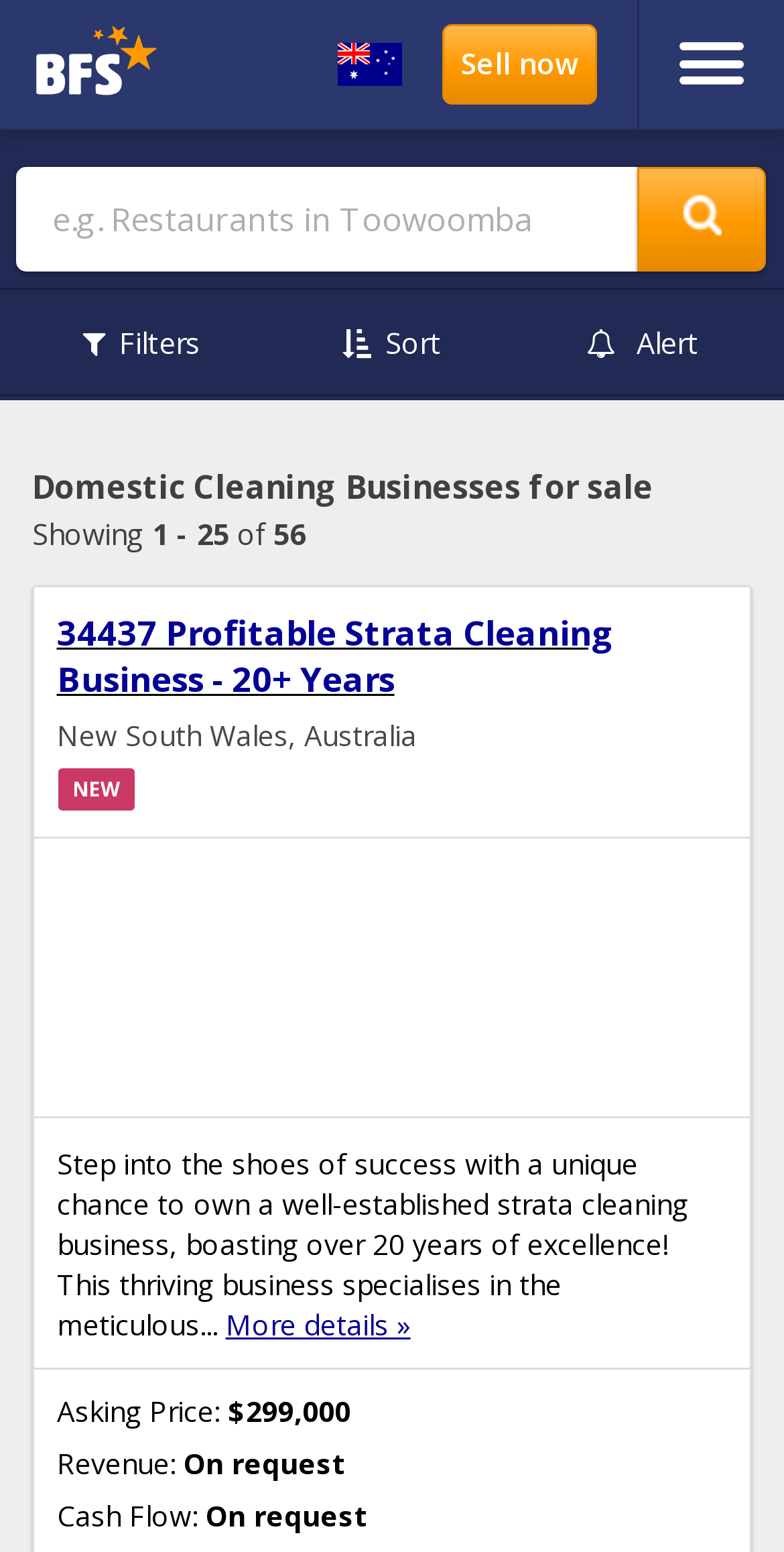How many domestic cleaning businesses are available for sale?
Deliver a detailed and extensive answer to the question.

The webpage displays a text 'Showing 1 - 25 of 56' which indicates that there are 56 domestic cleaning businesses available for sale.